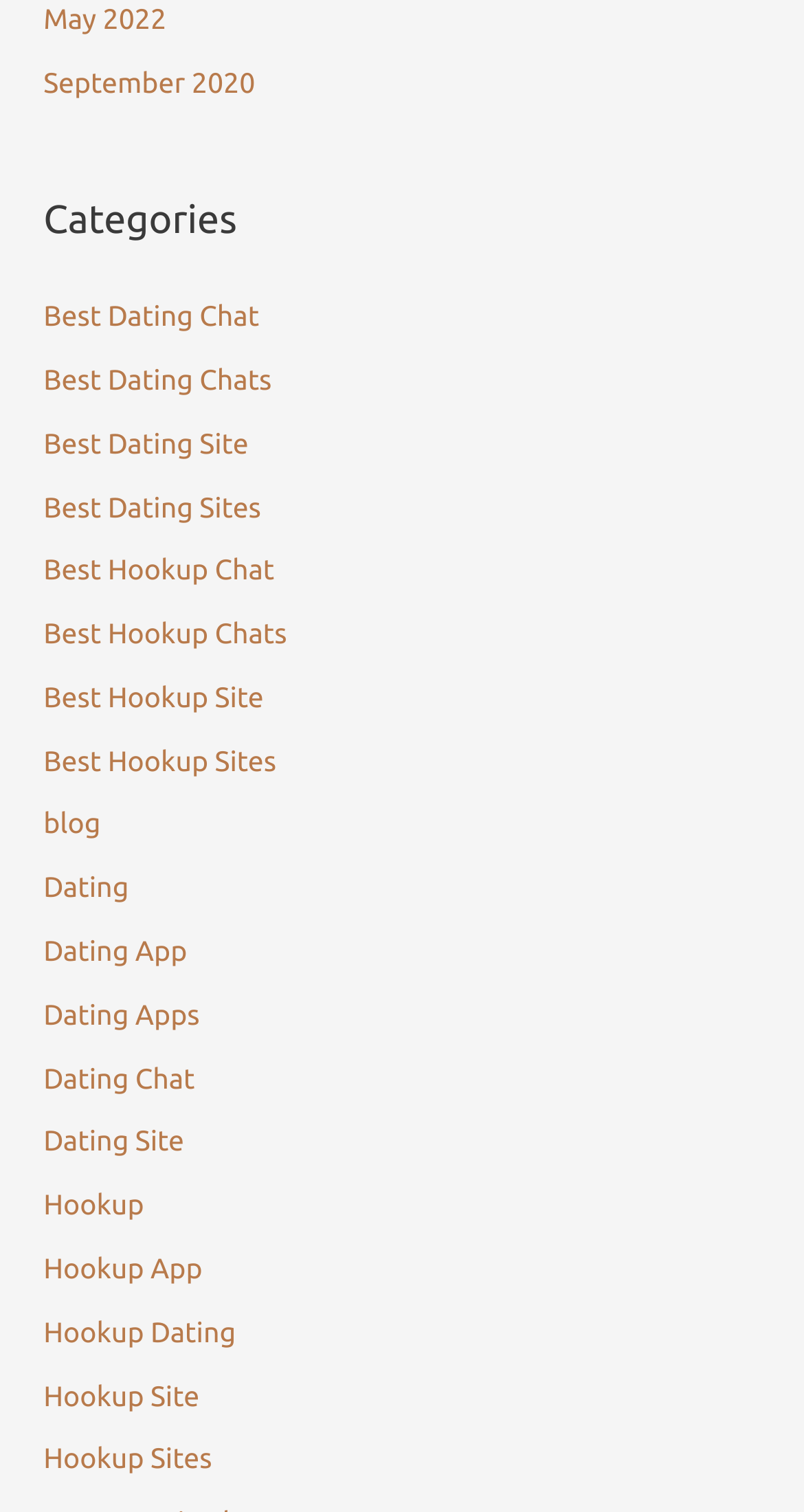Please answer the following question using a single word or phrase: 
How many 'Hookup' related categories are there?

5